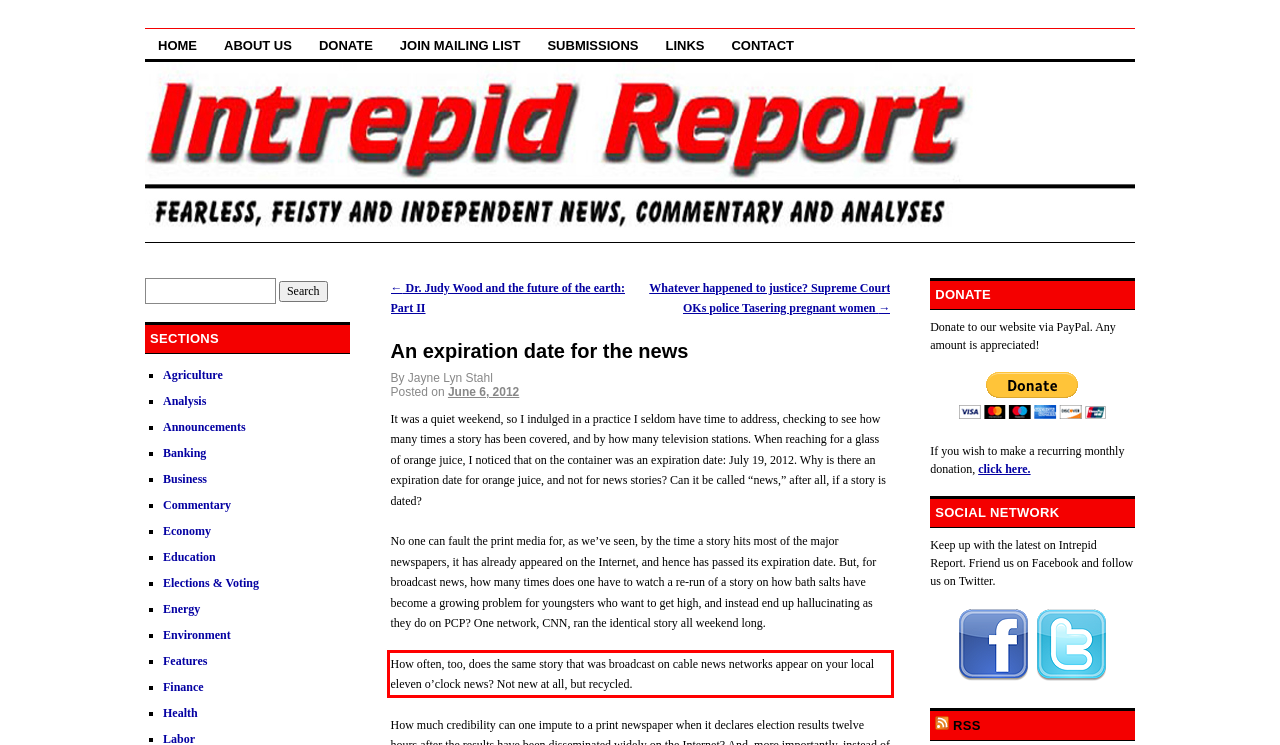Please take the screenshot of the webpage, find the red bounding box, and generate the text content that is within this red bounding box.

How often, too, does the same story that was broadcast on cable news networks appear on your local eleven o’clock news? Not new at all, but recycled.